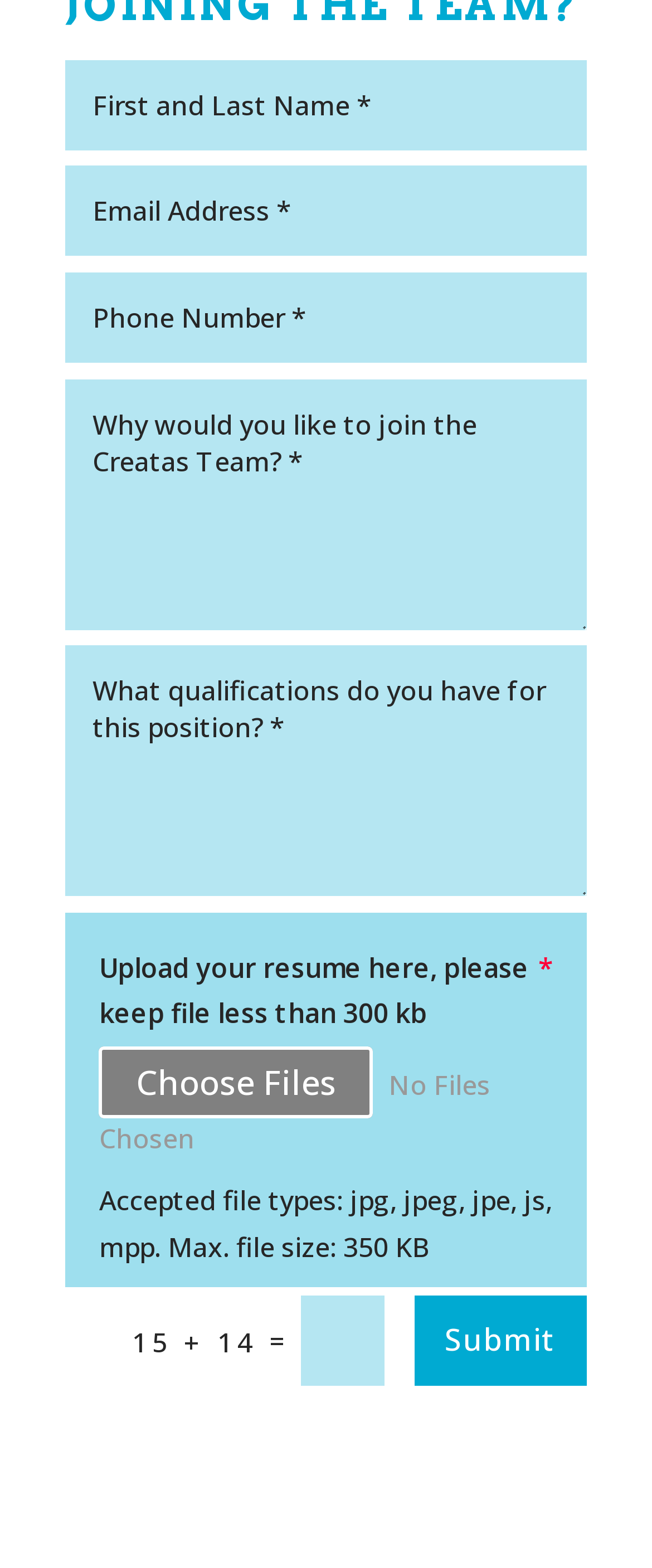Using the description "name="et_pb_contact_phone_0" placeholder="Phone Number *"", predict the bounding box of the relevant HTML element.

[0.101, 0.174, 0.9, 0.231]